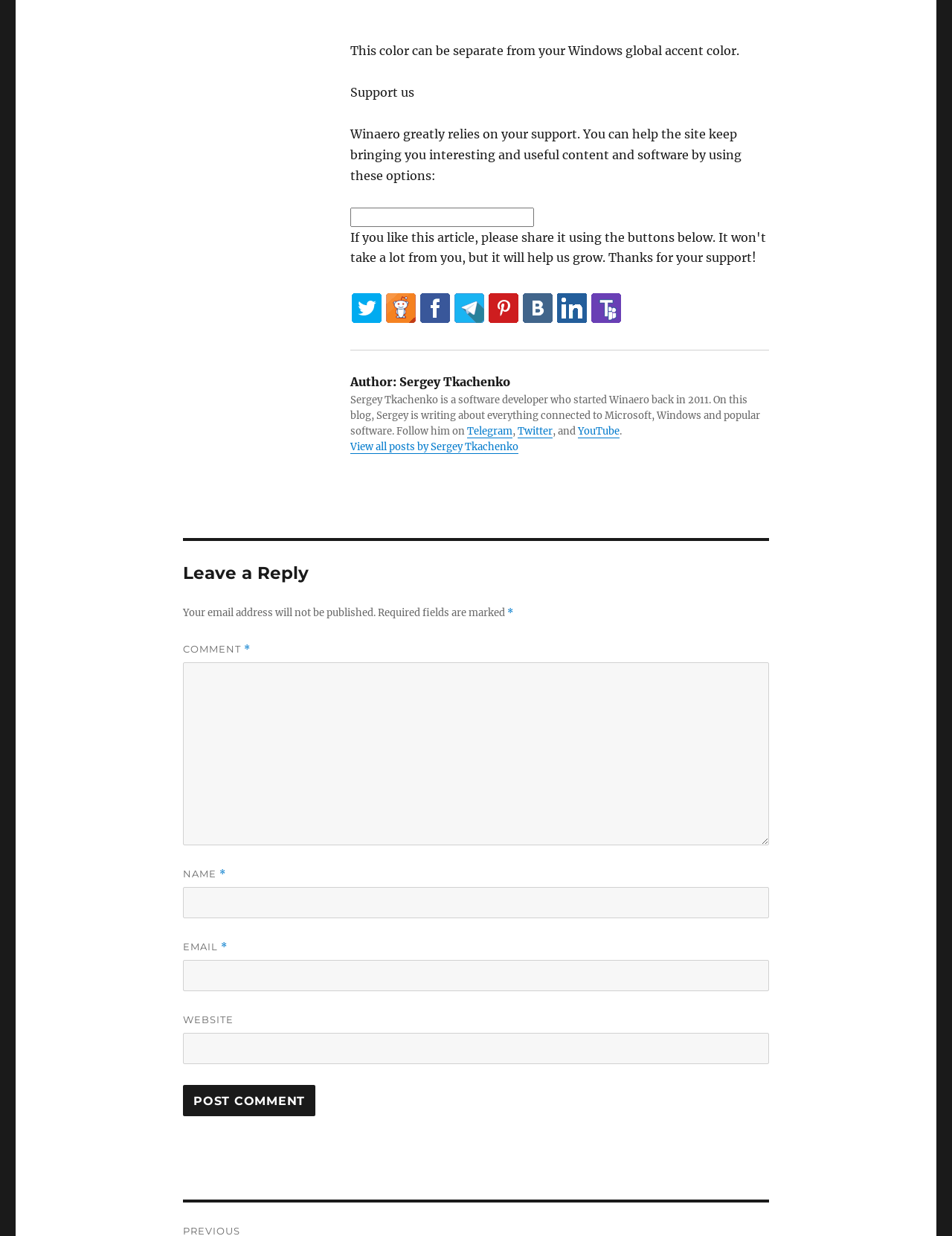Identify the bounding box coordinates of the area you need to click to perform the following instruction: "Post a comment".

[0.192, 0.878, 0.331, 0.903]